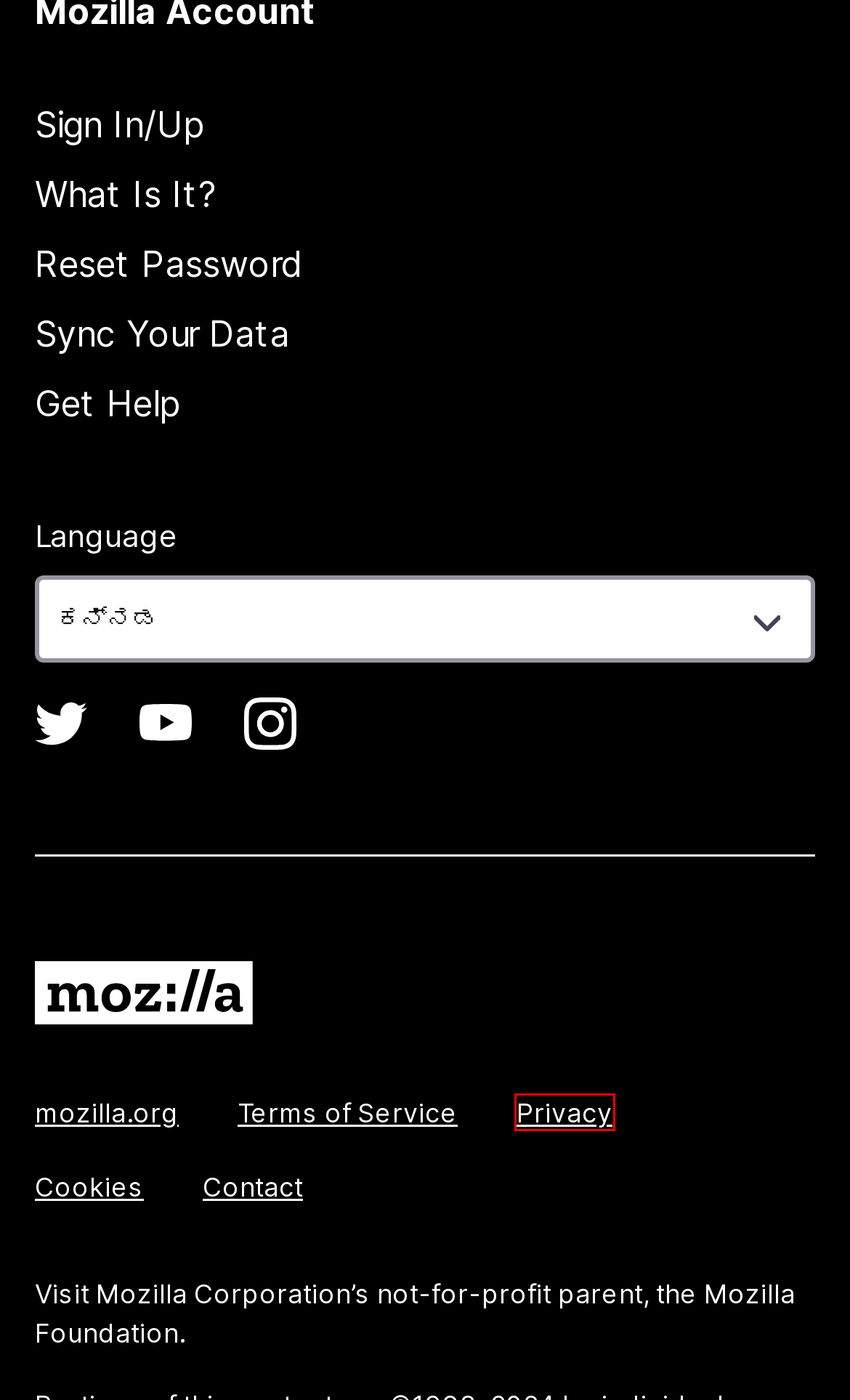Observe the provided screenshot of a webpage with a red bounding box around a specific UI element. Choose the webpage description that best fits the new webpage after you click on the highlighted element. These are your options:
A. Firefox mobile browsers put your privacy first
B. Mozilla accounts
C. Get Firefox for desktop — Mozilla (US)
D. Avoid and report Mozilla tech support scams | Mozilla Support
E. GitHub - mozilla/kitsune: Platform for Mozilla Support
F. Internet for people, not profit — Mozilla Global
G. Websites & Communications Terms of Use — Mozilla
H. Websites, Communications & Cookies Privacy Notice — Mozilla

H